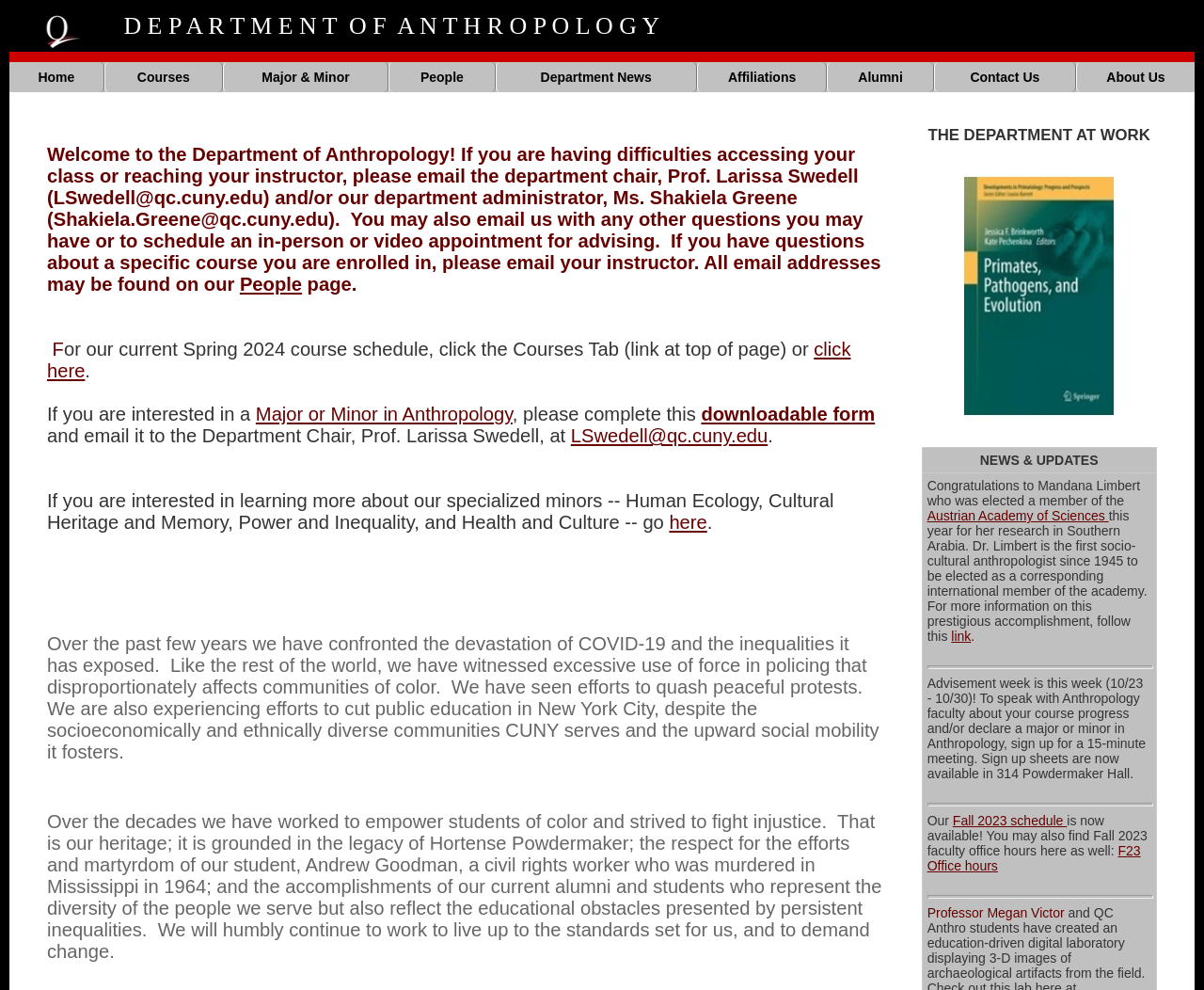Highlight the bounding box coordinates of the element that should be clicked to carry out the following instruction: "Click the Courses Tab". The coordinates must be given as four float numbers ranging from 0 to 1, i.e., [left, top, right, bottom].

[0.087, 0.063, 0.185, 0.093]